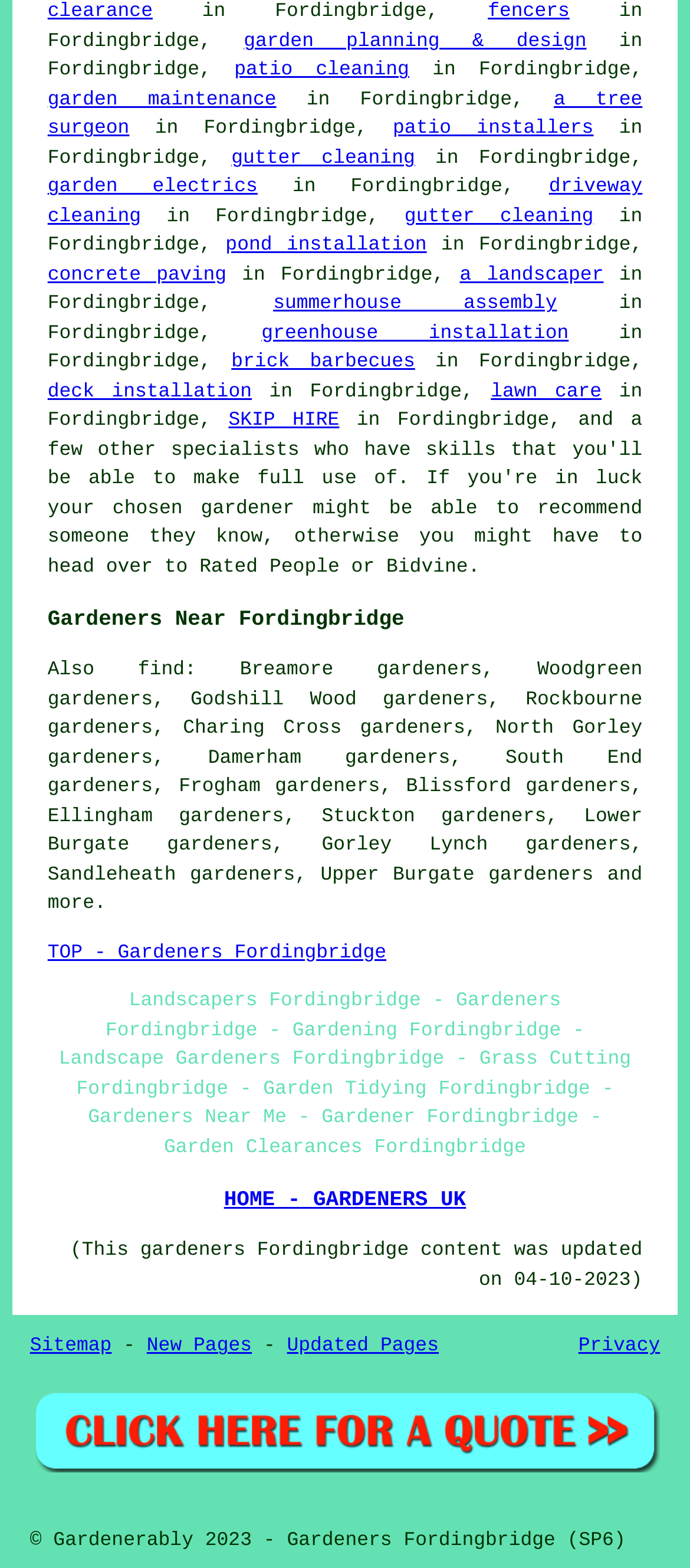When was the webpage last updated?
Based on the image, answer the question in a detailed manner.

The webpage mentions '(This gardeners Fordingbridge content was updated on 04-10-2023)' at the bottom, indicating the last update date.